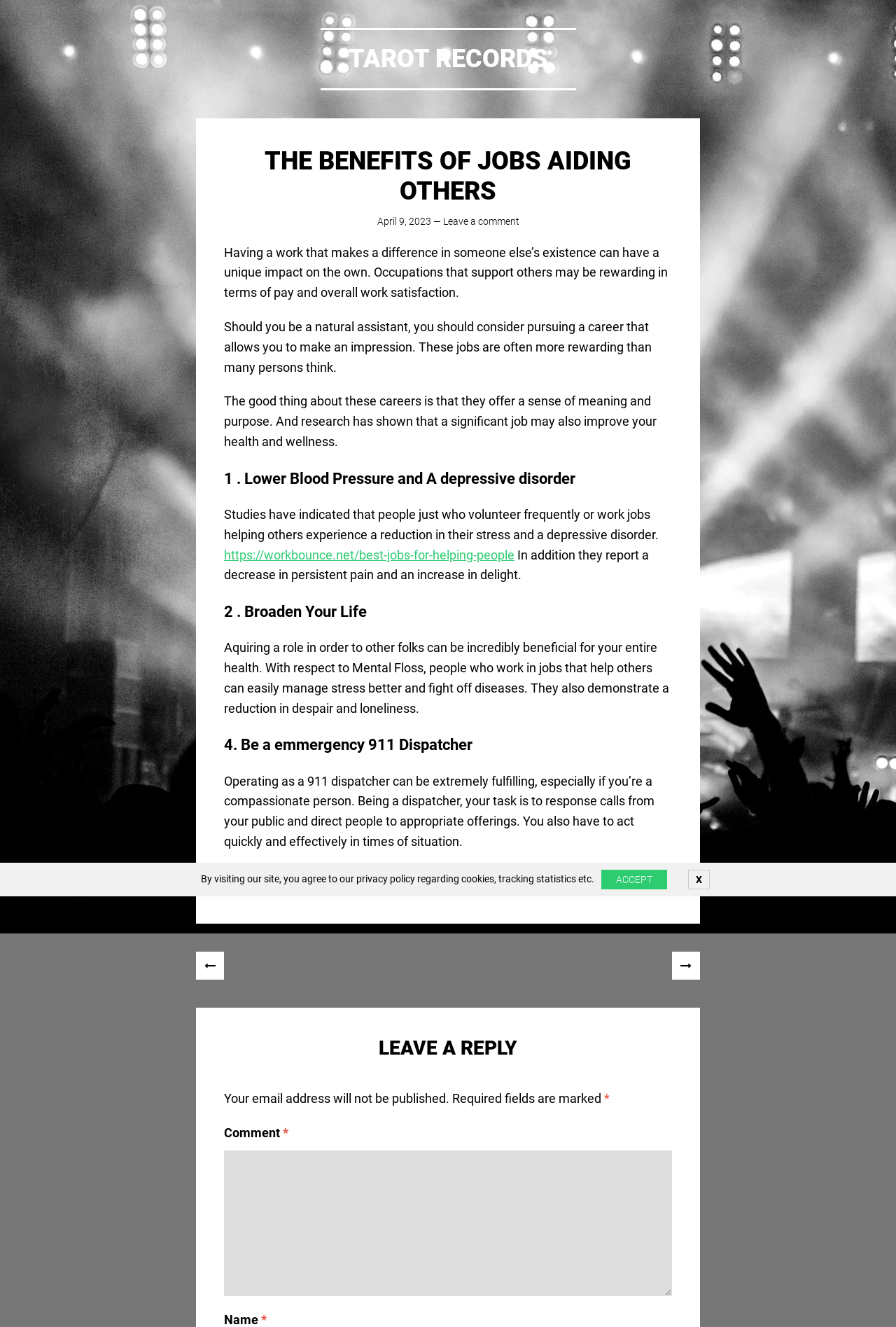Please specify the bounding box coordinates for the clickable region that will help you carry out the instruction: "Leave a comment".

[0.494, 0.162, 0.579, 0.171]